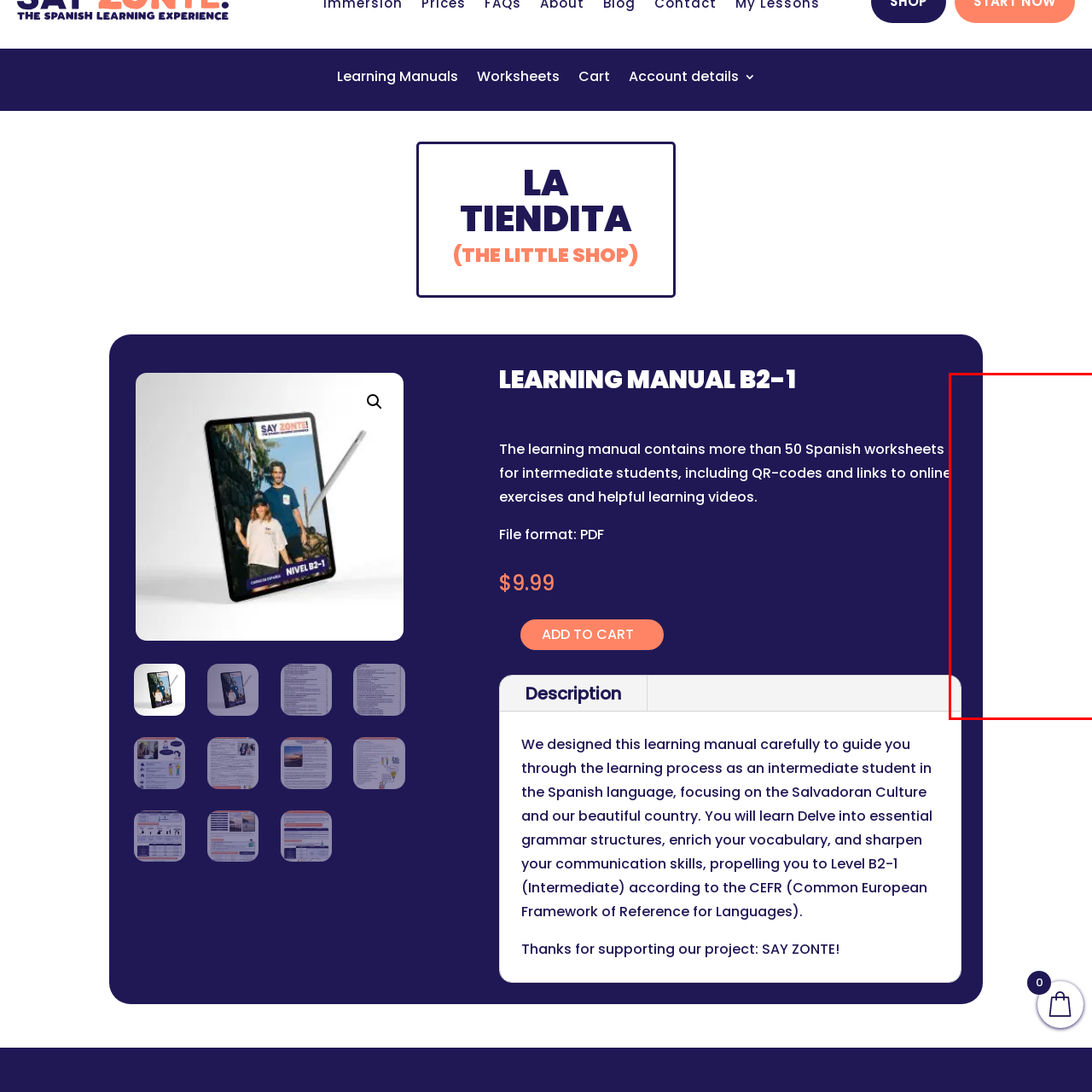Concentrate on the part of the image bordered in red, What is the price of the learning manual? Answer concisely with a word or phrase.

$9.99